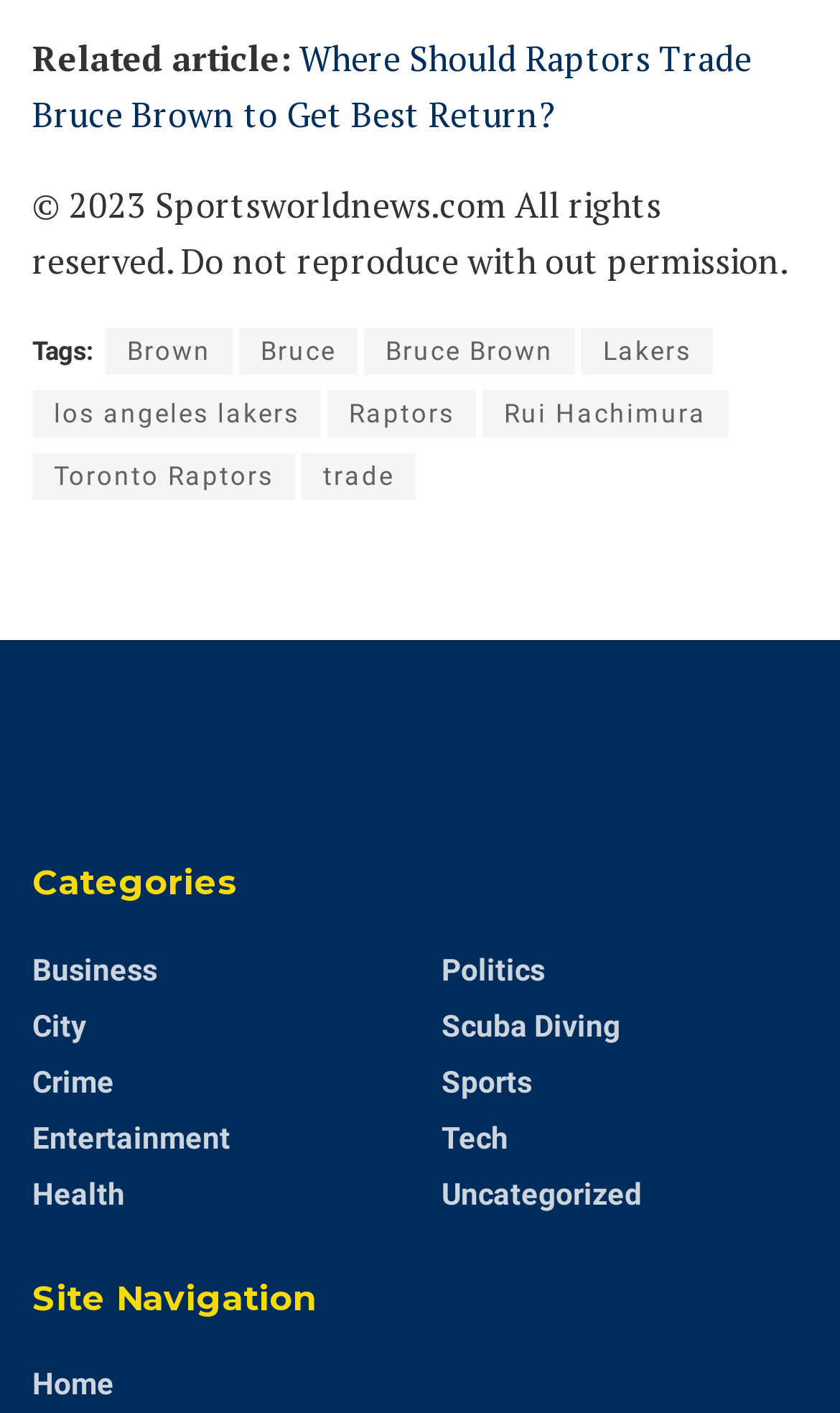What are the categories listed on the webpage?
From the image, respond with a single word or phrase.

Business, City, Crime, etc.